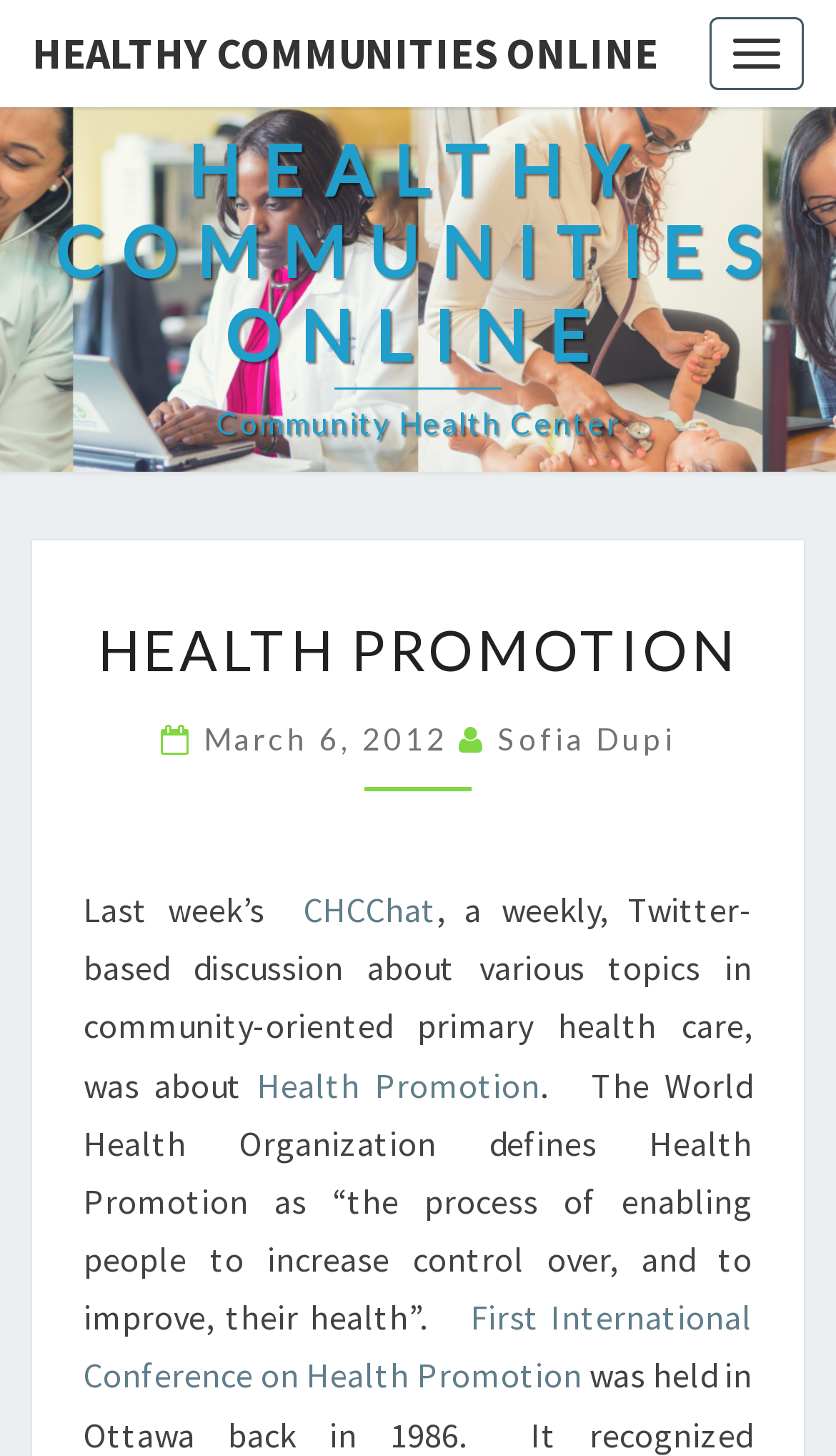Offer a detailed explanation of the webpage layout and contents.

The webpage is about Health Promotion, with a focus on a weekly Twitter-based discussion called CHCChat. At the top left corner, there is a link to "HEALTHY COMMUNITIES ONLINE" and a button to "Toggle navigation". Below this, there is a heading that reads "HEALTHY COMMUNITIES ONLINE Community Health Center". 

On the main content area, there is a header section with a heading "HEALTH PROMOTION" in a larger font size. Below this, there is a subheading with the date "March 6, 2012" and the author's name "Sofia Dupi". 

The main text starts with a sentence "Last week’s CHCChat, a weekly, Twitter-based discussion about various topics in community-oriented primary health care, was about Health Promotion." This is followed by a definition of Health Promotion from the World Health Organization, which states that it is "the process of enabling people to increase control over, and to improve, their health". 

There is also a link to "First International Conference on Health Promotion" at the bottom of the page. Overall, the webpage has a simple layout with clear headings and concise text, making it easy to read and understand.